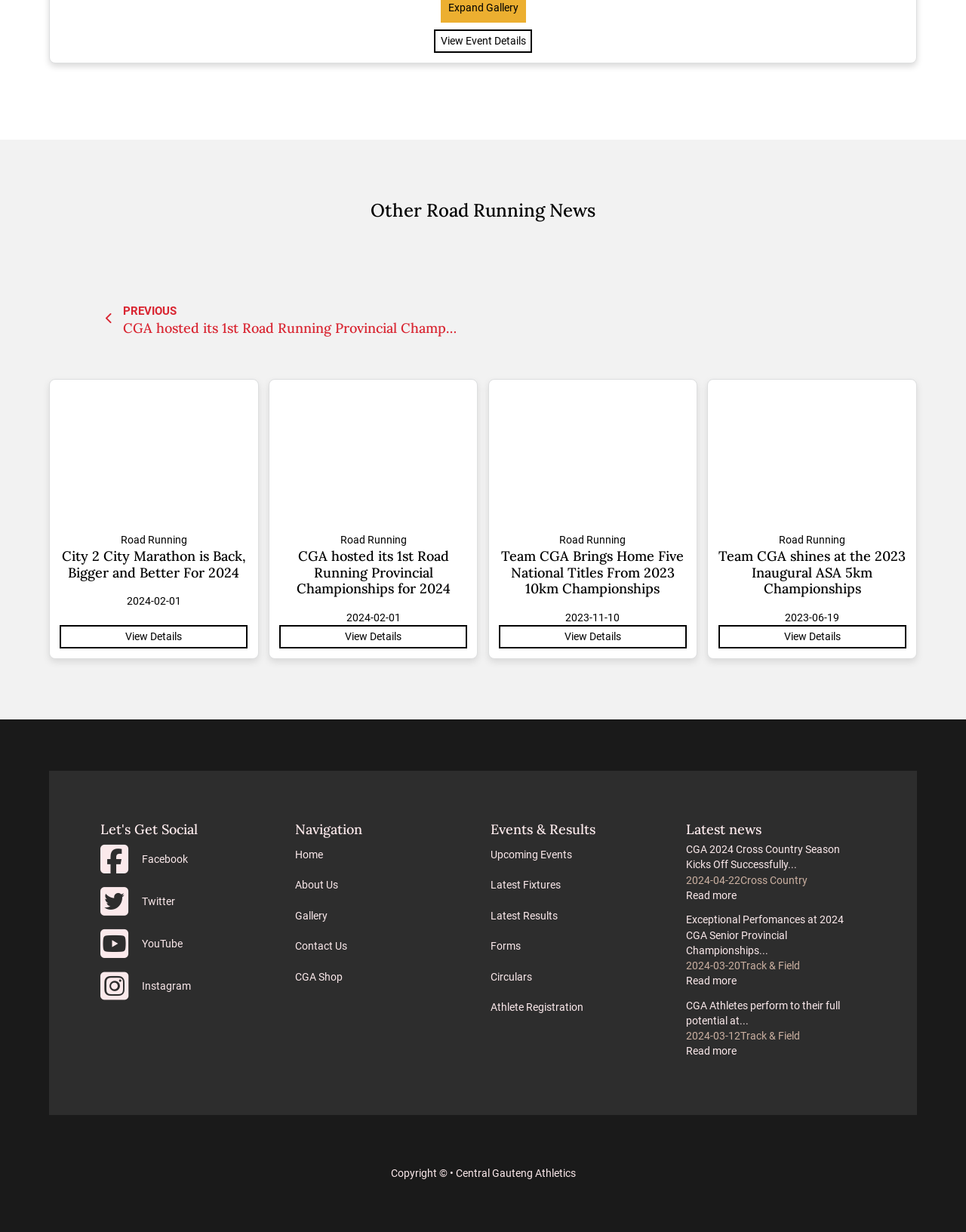Please locate the bounding box coordinates of the element that should be clicked to complete the given instruction: "View Event Details".

[0.449, 0.024, 0.551, 0.043]